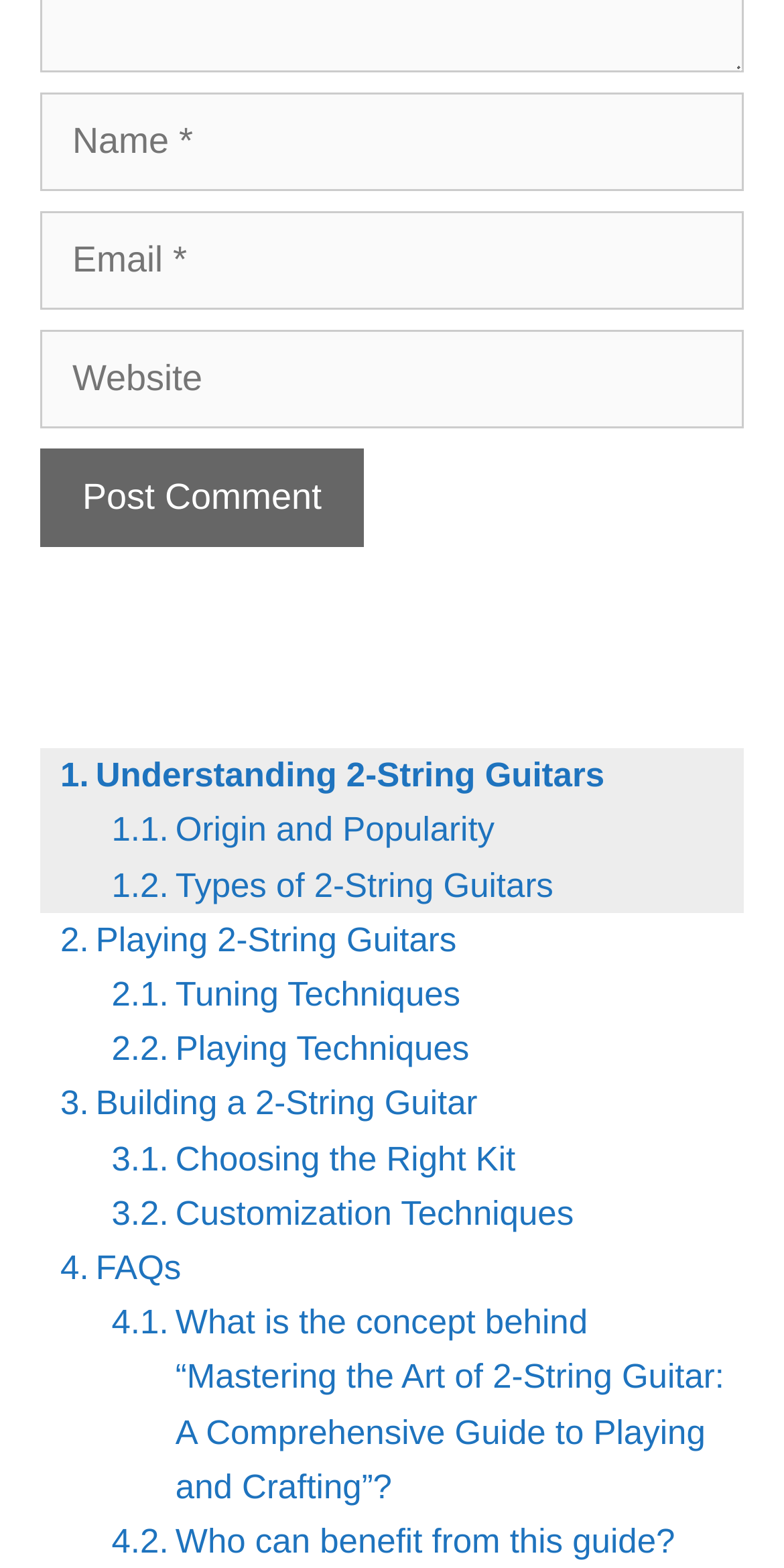Please give a concise answer to this question using a single word or phrase: 
Is the 'Website' textbox required?

No